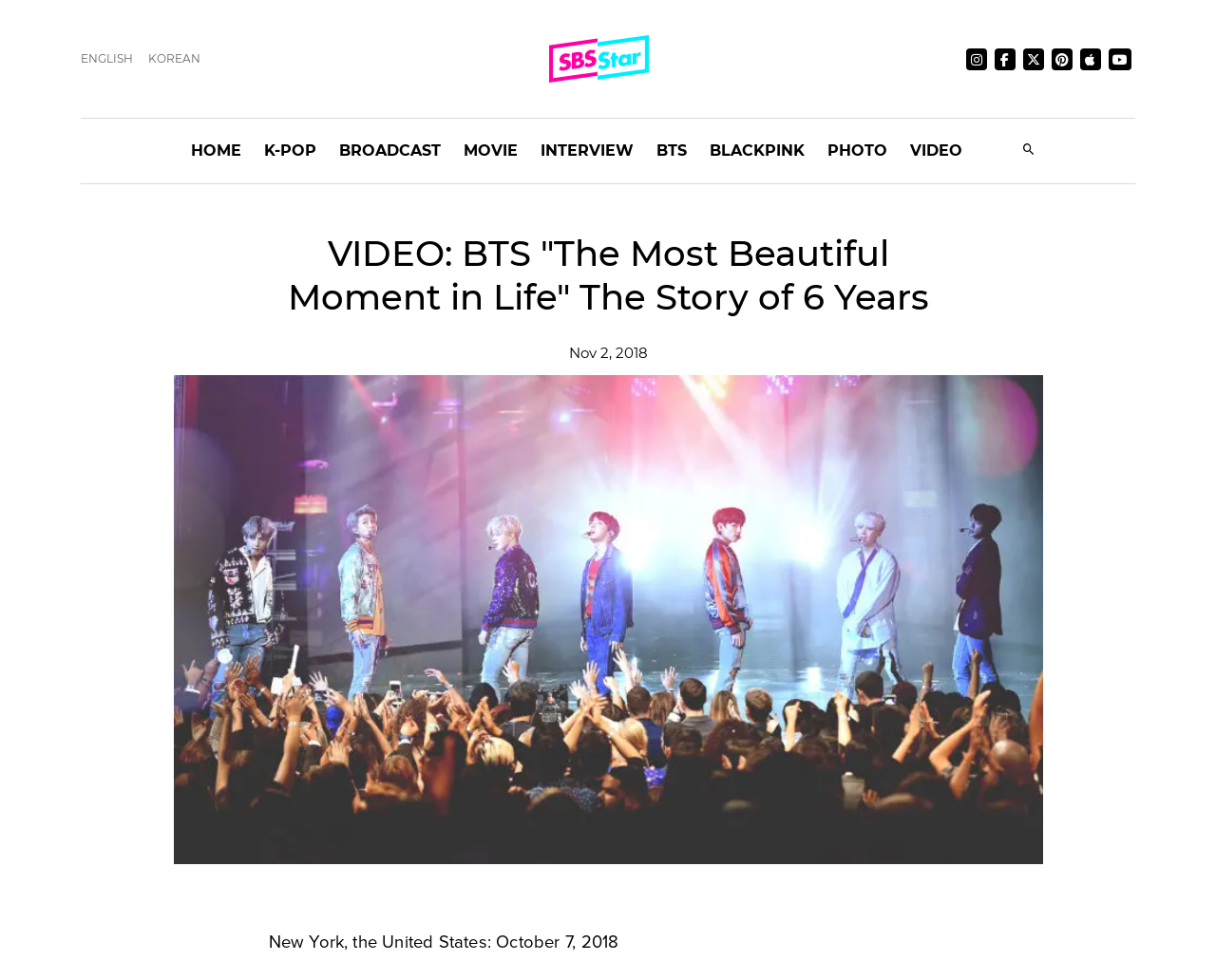Using the information shown in the image, answer the question with as much detail as possible: What is the icon at the top right corner?

The icon at the top right corner is uf16d because there is a link '' at the top right corner of the webpage, and its bounding box coordinates are [0.795, 0.049, 0.812, 0.071].